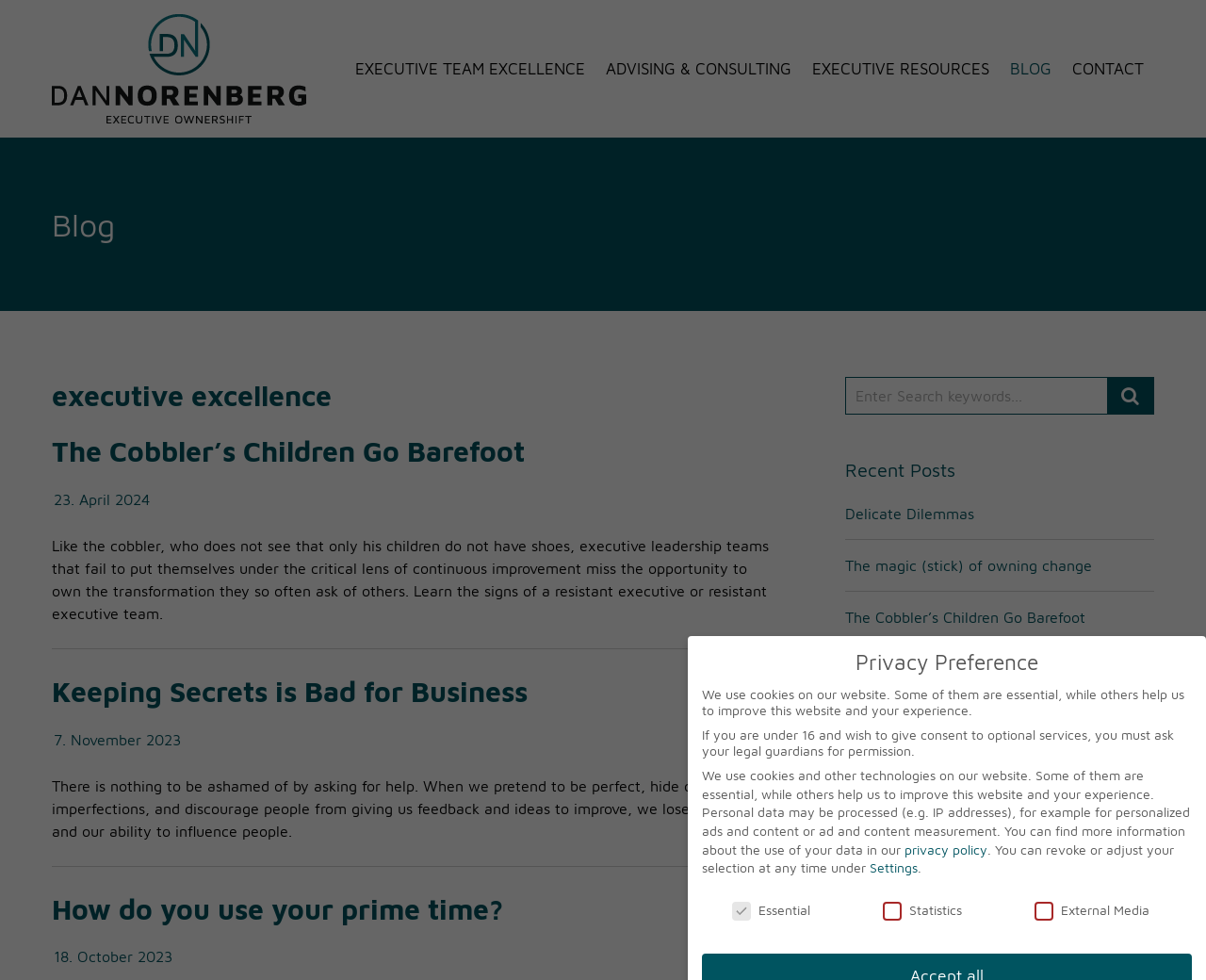Please find the bounding box coordinates of the clickable region needed to complete the following instruction: "Search for something in the textbox". The bounding box coordinates must consist of four float numbers between 0 and 1, i.e., [left, top, right, bottom].

[0.701, 0.385, 0.918, 0.423]